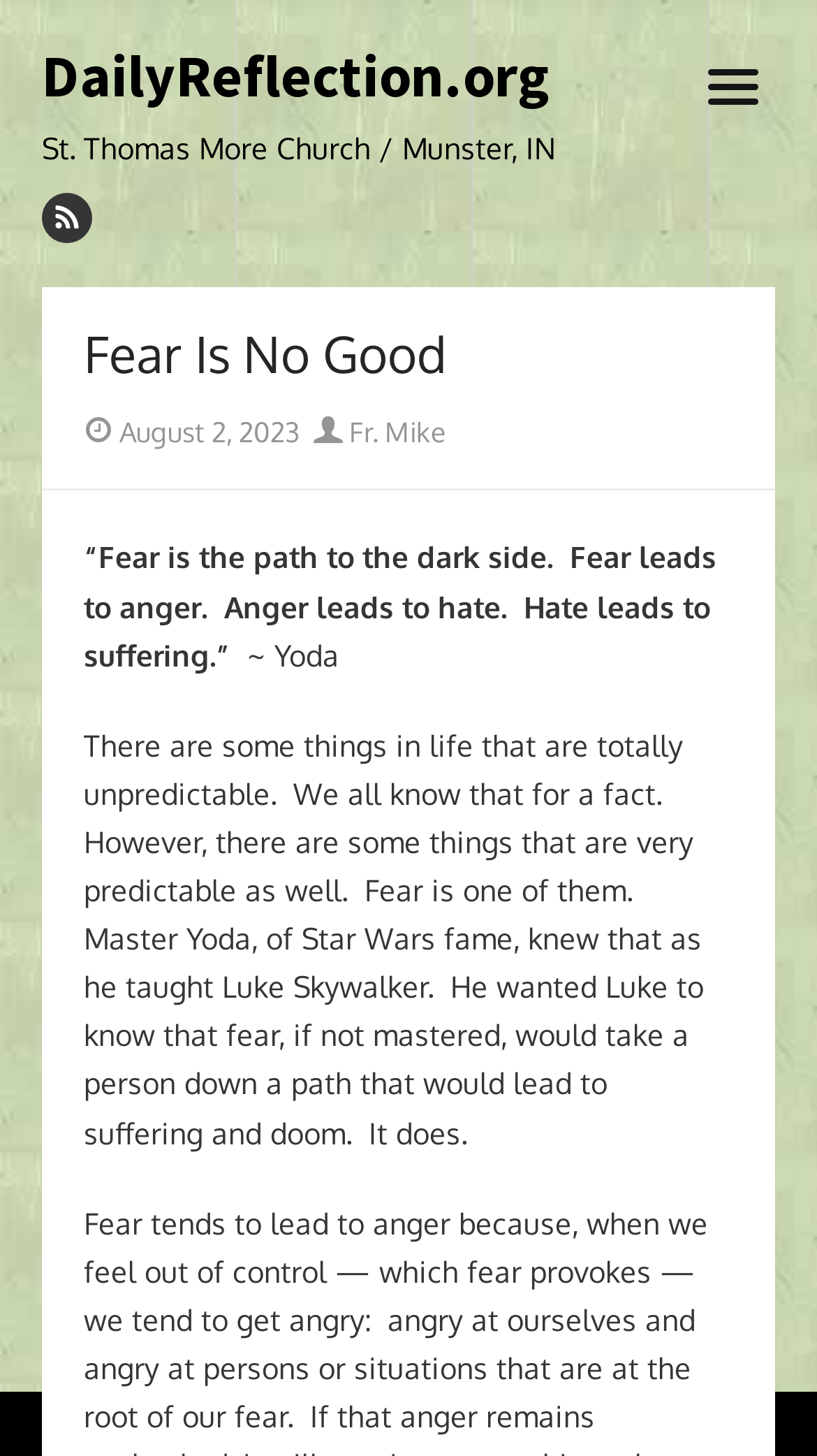What is the date of the post?
From the screenshot, provide a brief answer in one word or phrase.

August 2, 2023